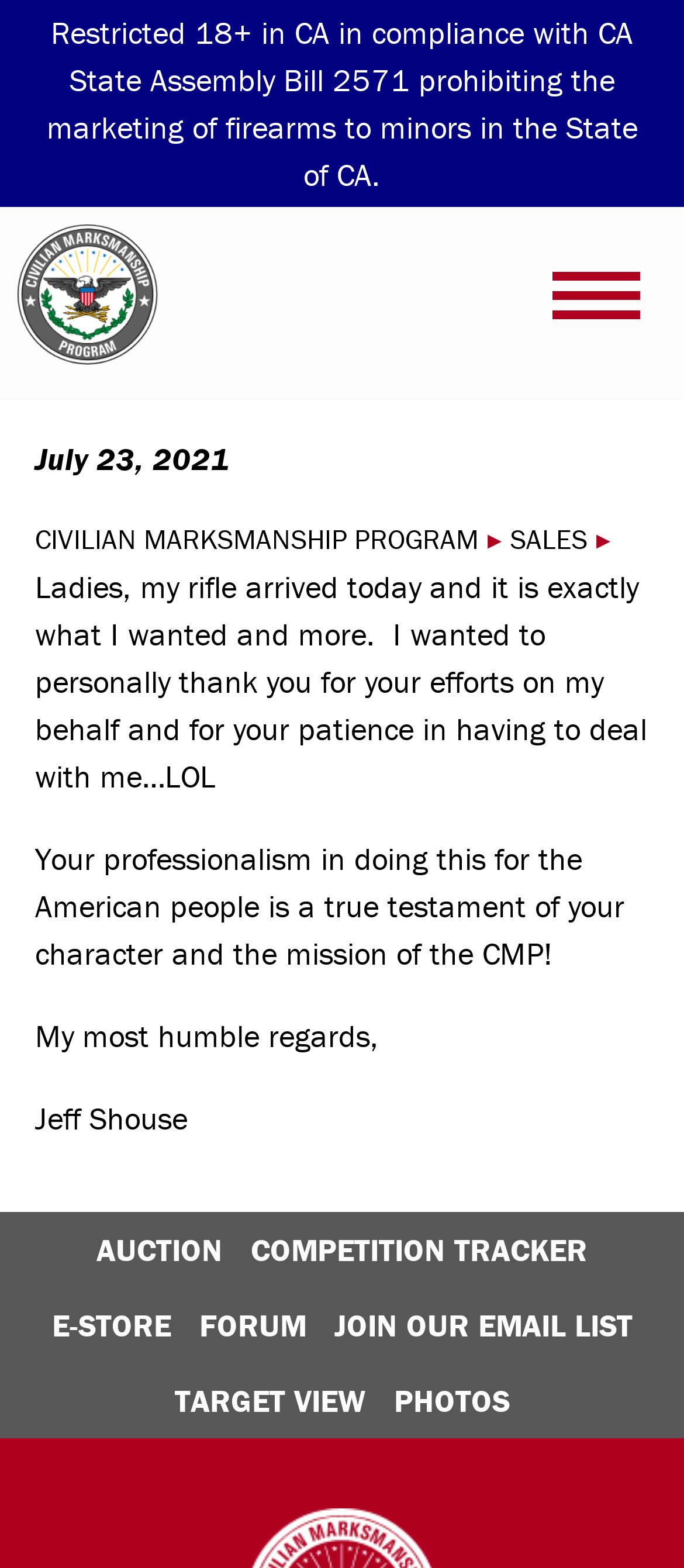Produce an elaborate caption capturing the essence of the webpage.

The webpage appears to be a testimonial or review page for the Civilian Marksmanship Program. At the top, there is a warning notice stating that the website is restricted to individuals 18 years or older in California, in compliance with California State Assembly Bill 2571. 

Below this notice, there is a link to skip to the content and another link to the Civilian Marksmanship Program's main page. On the top right, there is a button to expand the primary menu.

The main content area begins with a date, July 23, 2021, followed by a link to the Civilian Marksmanship Program's main page and an arrow icon. There are several links to different sections of the website, including Sales, Auction, Competition Tracker, E-Store, Forum, Join Our Email List, Target View, and Photos, arranged horizontally across the page.

The main testimonial text is located below these links, where a customer, Jeff Shouse, expresses gratitude and appreciation for the program's efforts and professionalism. The text is divided into three paragraphs, with the customer's name at the end.